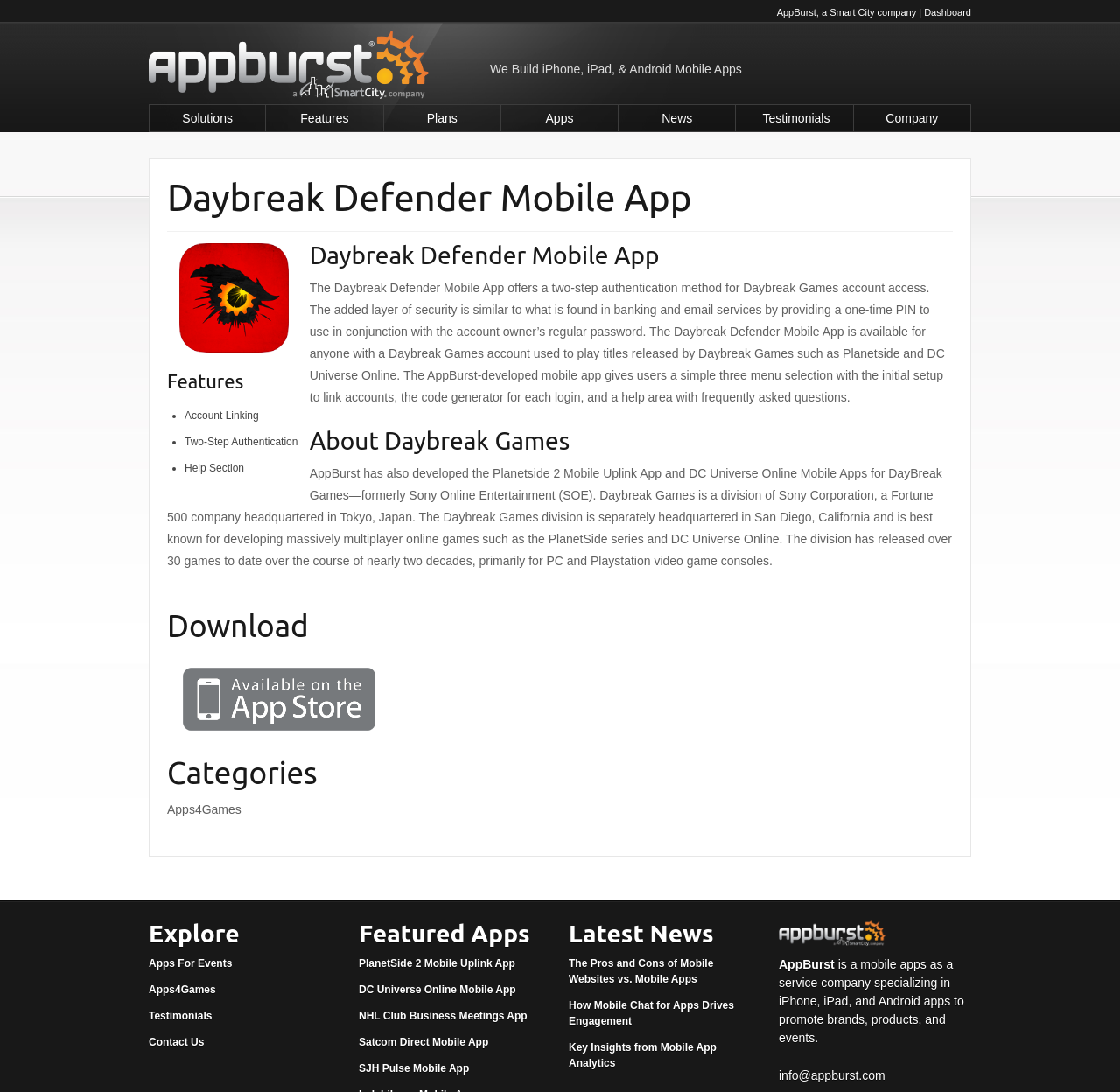Please find the bounding box for the following UI element description. Provide the coordinates in (top-left x, top-left y, bottom-right x, bottom-right y) format, with values between 0 and 1: Contact Us

[0.133, 0.949, 0.182, 0.96]